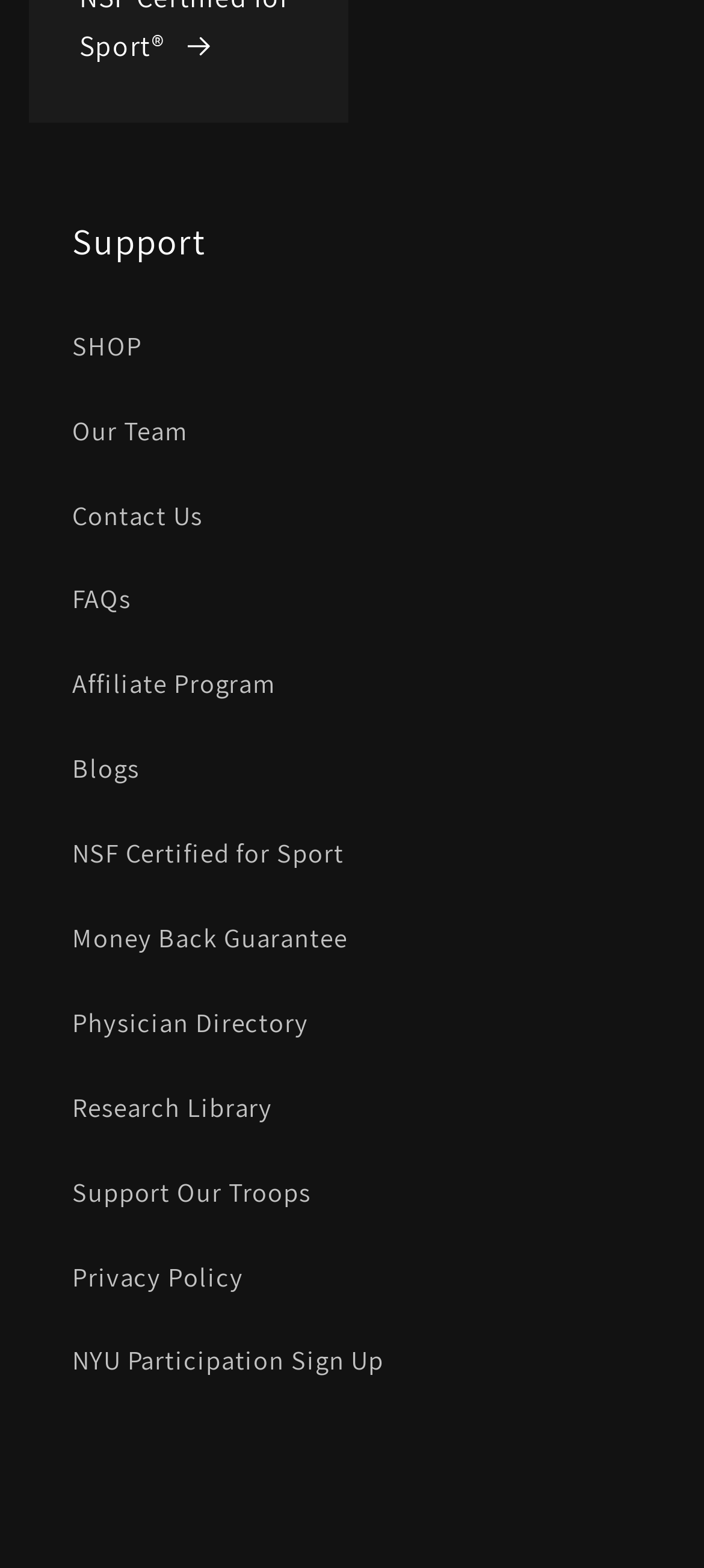Identify the bounding box coordinates for the UI element mentioned here: "SHOP". Provide the coordinates as four float values between 0 and 1, i.e., [left, top, right, bottom].

[0.103, 0.194, 0.897, 0.248]